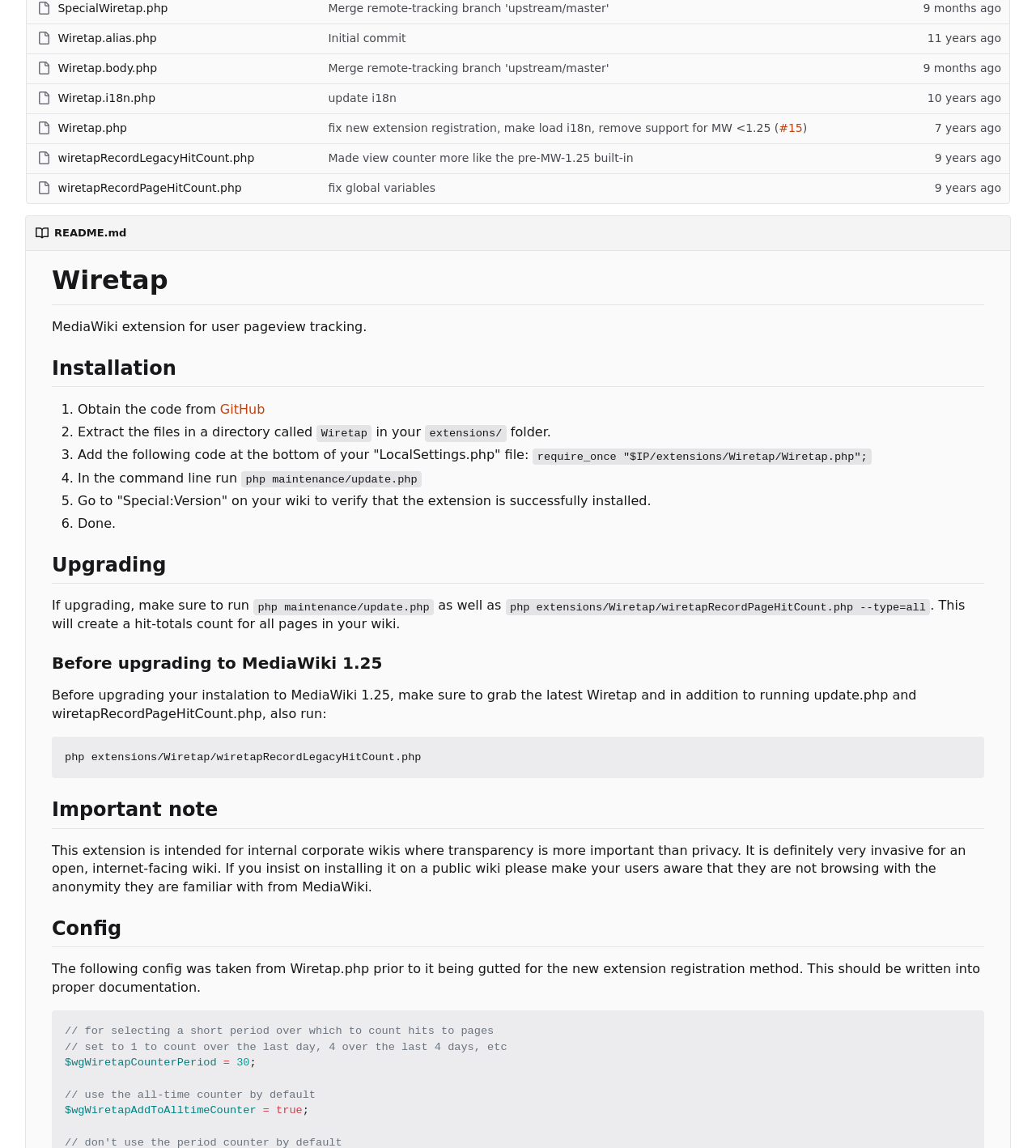Given the webpage screenshot and the description, determine the bounding box coordinates (top-left x, top-left y, bottom-right x, bottom-right y) that define the location of the UI element matching this description: parent_node: Important note

[0.034, 0.695, 0.05, 0.716]